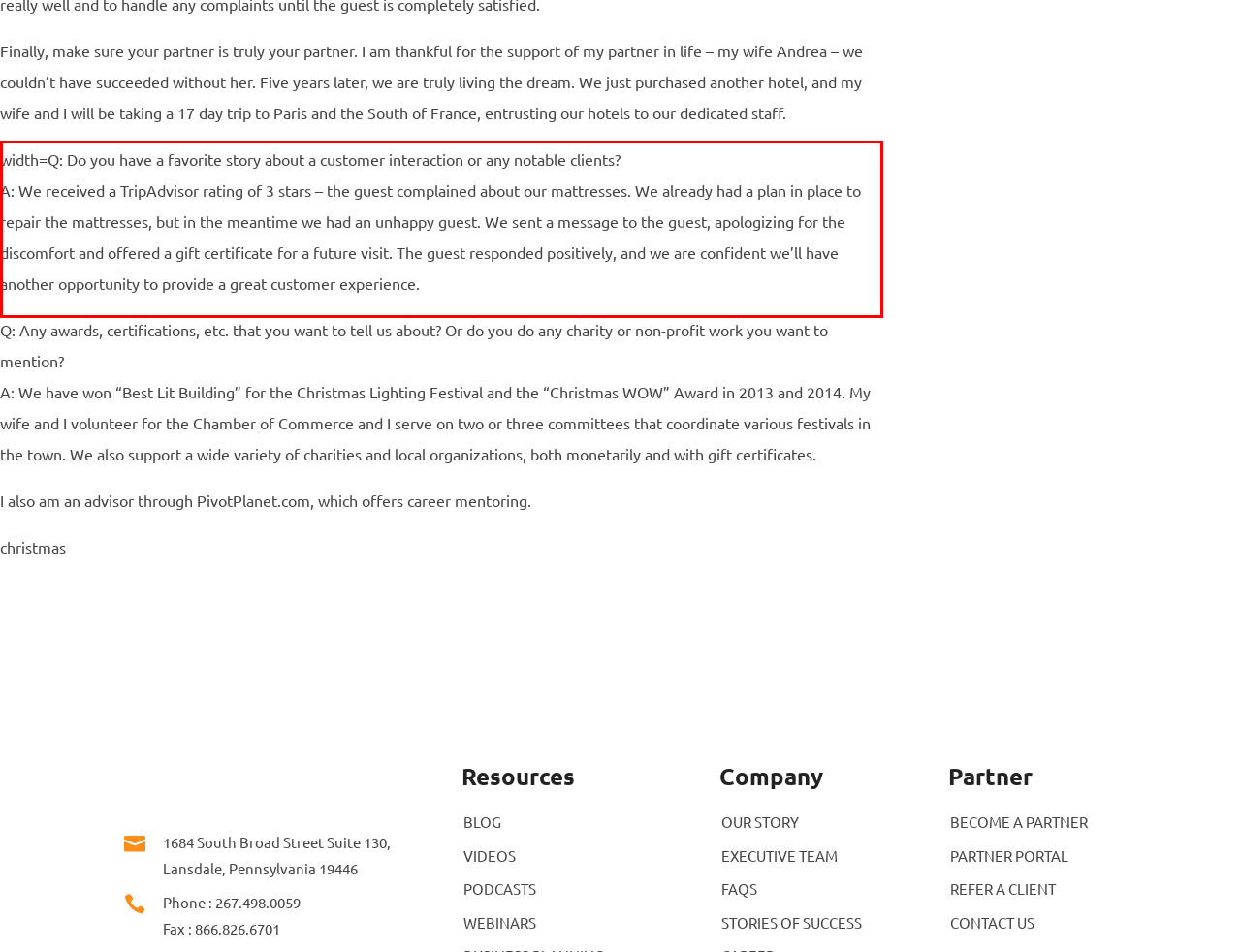Examine the webpage screenshot, find the red bounding box, and extract the text content within this marked area.

width=Q: Do you have a favorite story about a customer interaction or any notable clients? A: We received a TripAdvisor rating of 3 stars – the guest complained about our mattresses. We already had a plan in place to repair the mattresses, but in the meantime we had an unhappy guest. We sent a message to the guest, apologizing for the discomfort and offered a gift certificate for a future visit. The guest responded positively, and we are confident we’ll have another opportunity to provide a great customer experience.